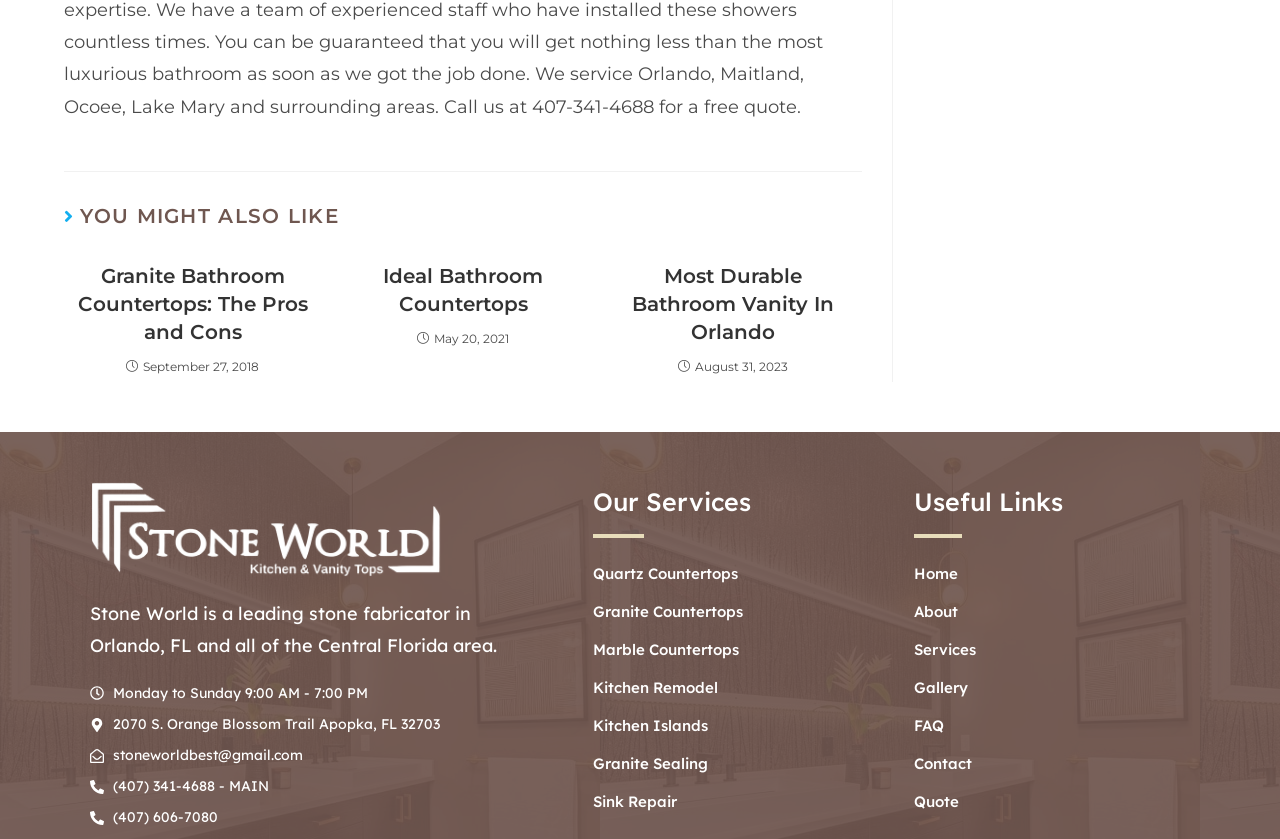Use a single word or phrase to respond to the question:
What is the address of Stone World?

2070 S. Orange Blossom Trail Apopka, FL 32703